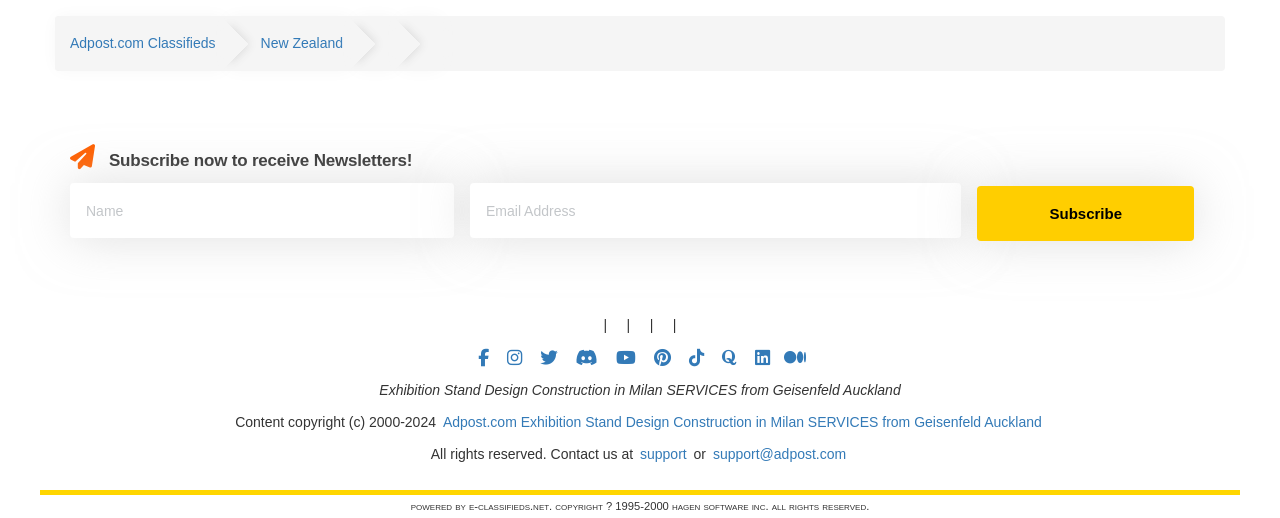Determine the bounding box coordinates for the area that needs to be clicked to fulfill this task: "View Exhibition Stand Design Construction in Milan SERVICES". The coordinates must be given as four float numbers between 0 and 1, i.e., [left, top, right, bottom].

[0.344, 0.799, 0.816, 0.83]